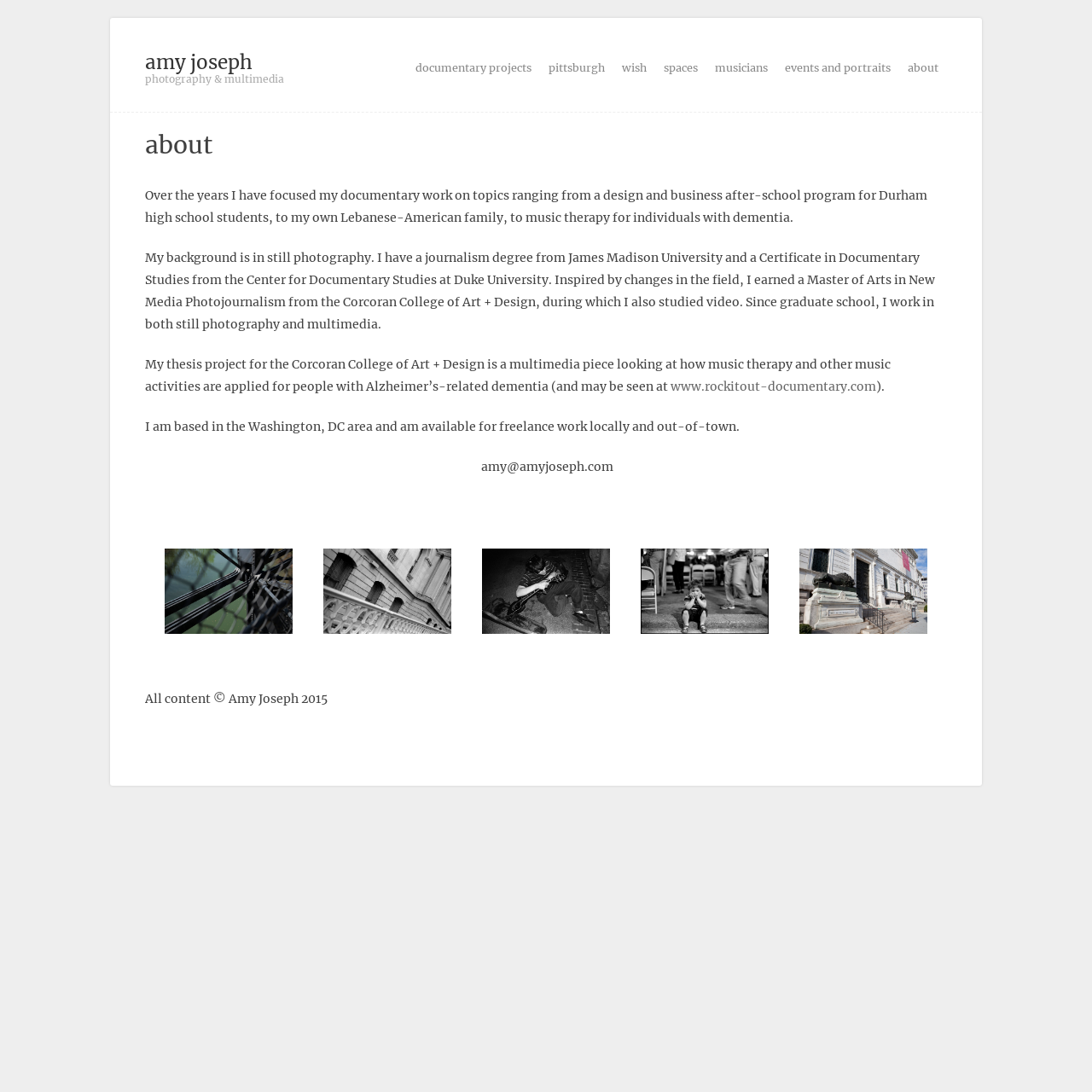Please determine the bounding box coordinates for the element that should be clicked to follow these instructions: "contact Amy Joseph via email".

[0.438, 0.42, 0.562, 0.434]